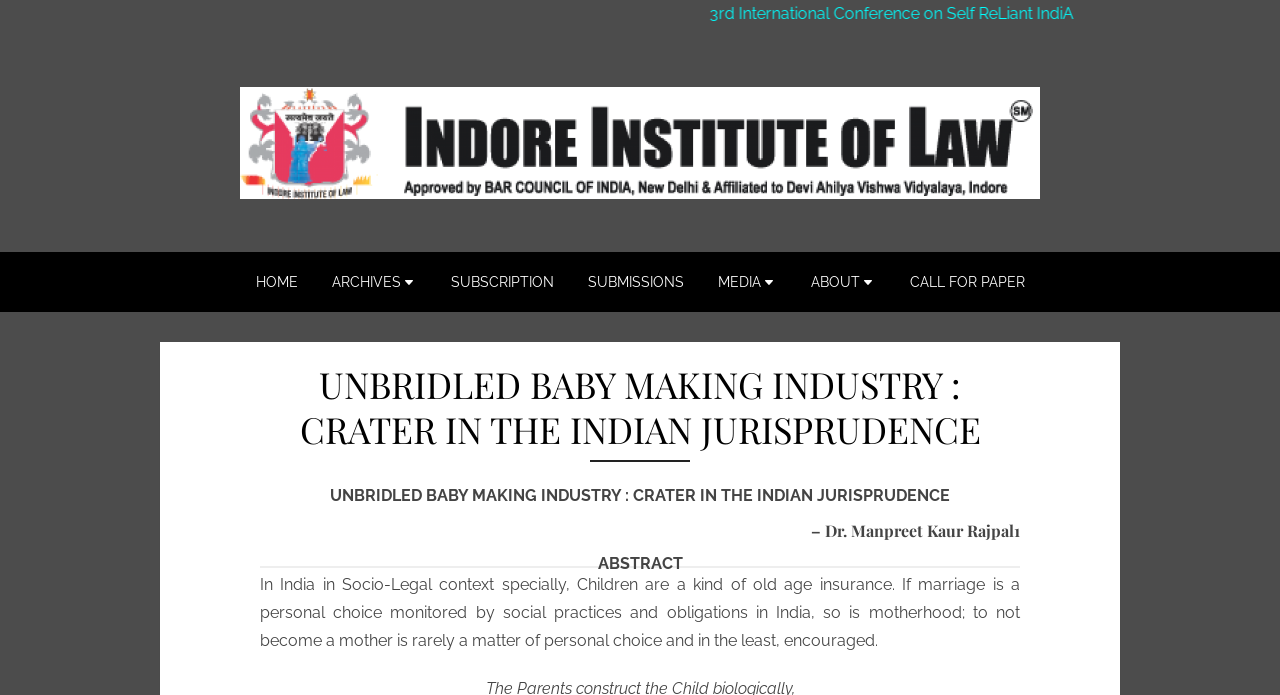What is the topic of the article?
Please answer using one word or phrase, based on the screenshot.

Baby making industry